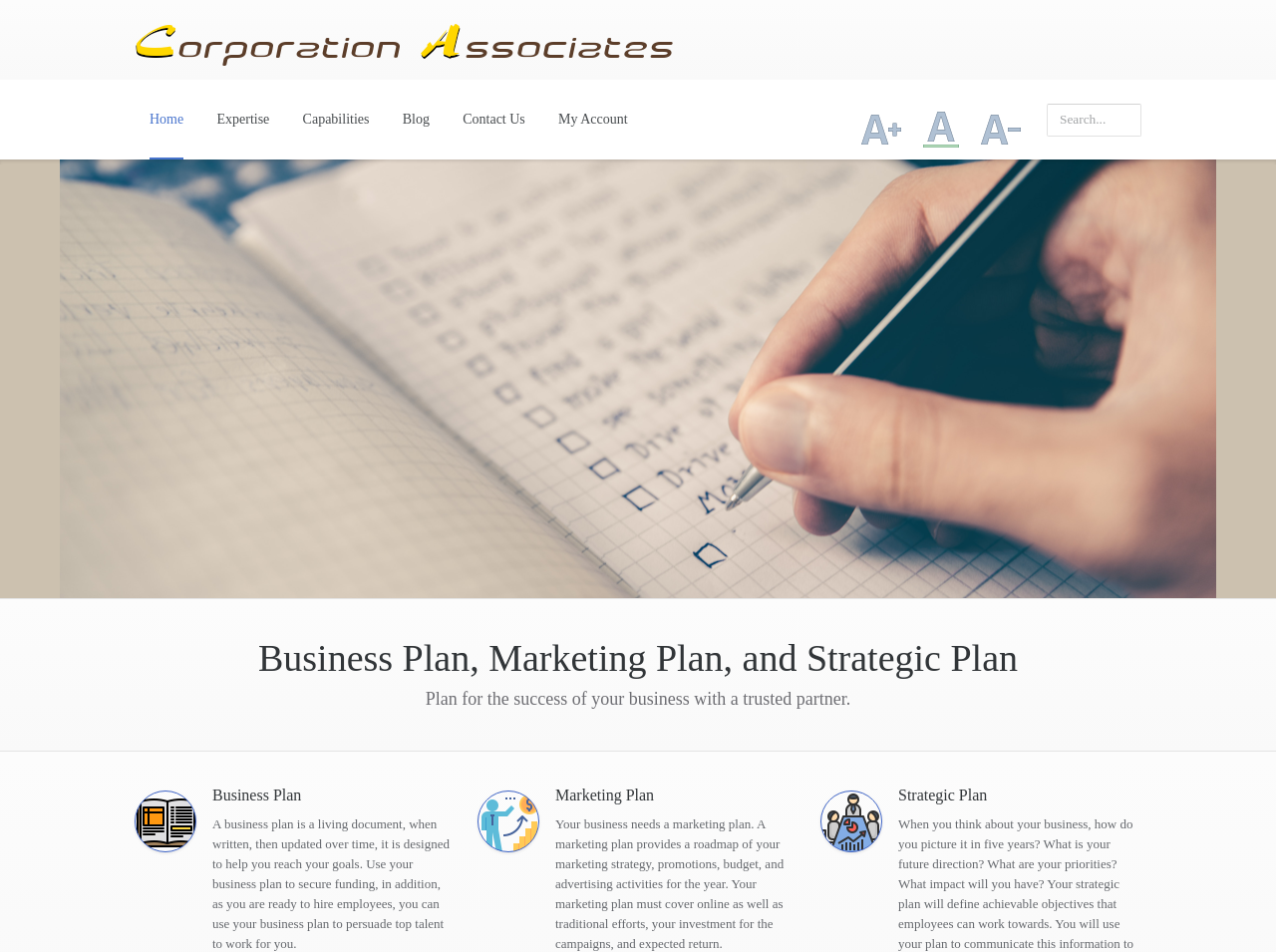Locate the bounding box coordinates of the area you need to click to fulfill this instruction: 'Read about Business Plan'. The coordinates must be in the form of four float numbers ranging from 0 to 1: [left, top, right, bottom].

[0.166, 0.826, 0.355, 0.845]